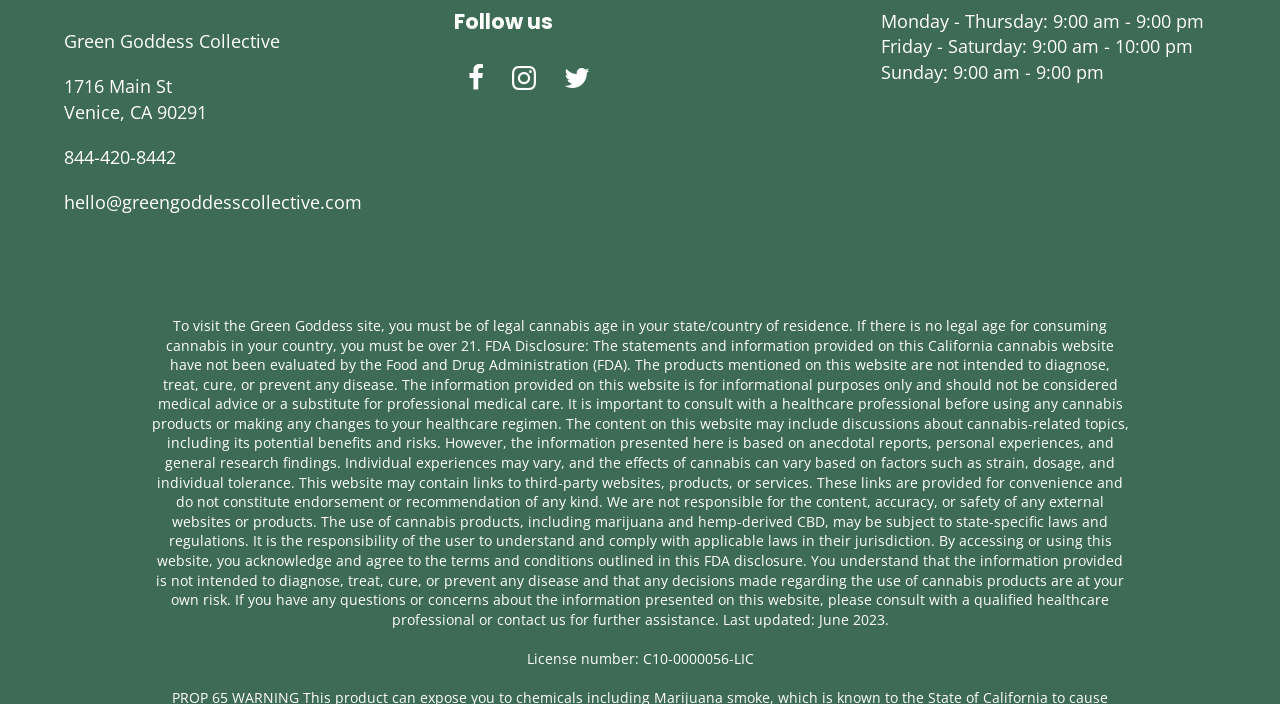Determine the bounding box coordinates of the target area to click to execute the following instruction: "View the store's hours."

[0.688, 0.012, 0.941, 0.046]